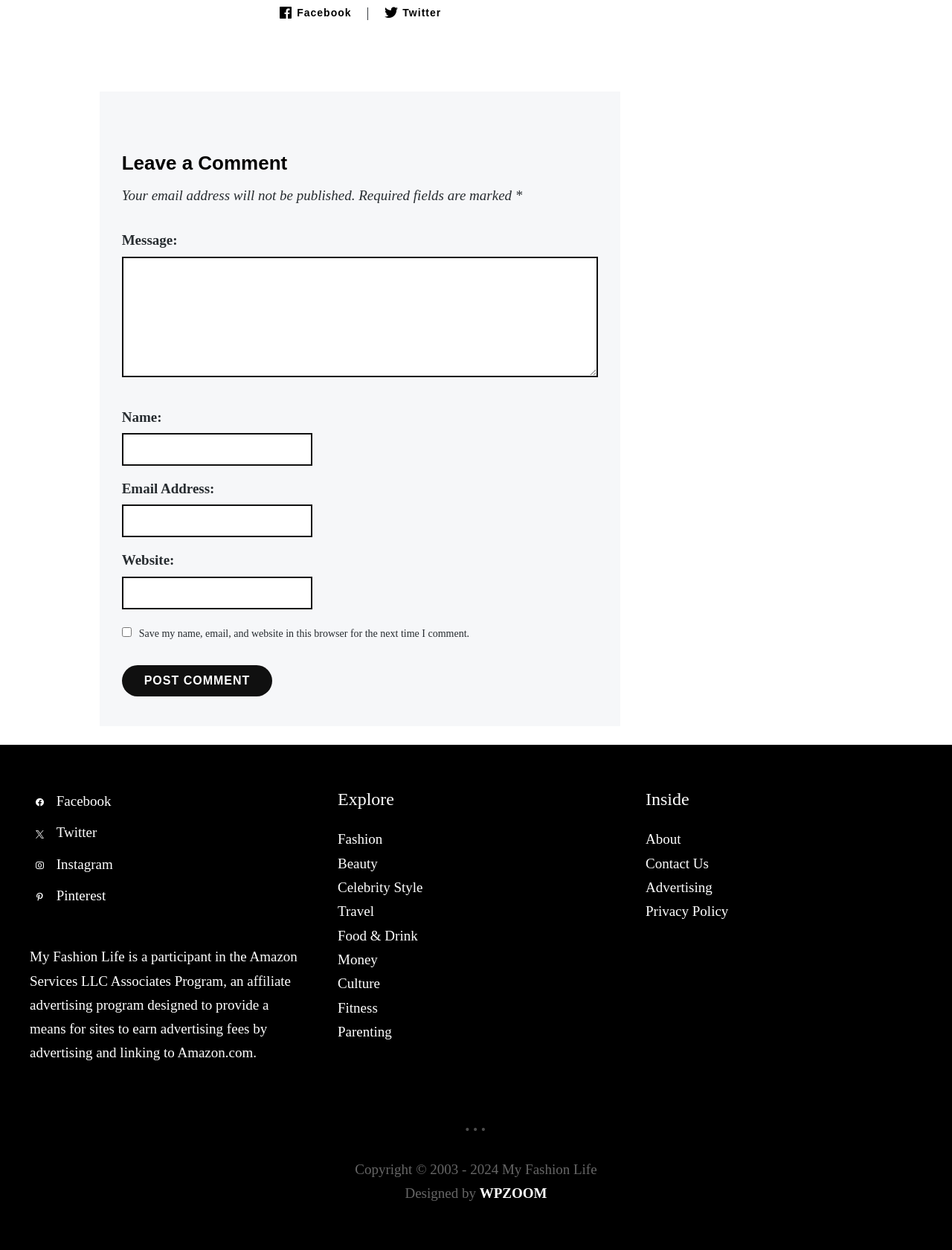Give the bounding box coordinates for this UI element: "April 8, 2023". The coordinates should be four float numbers between 0 and 1, arranged as [left, top, right, bottom].

None